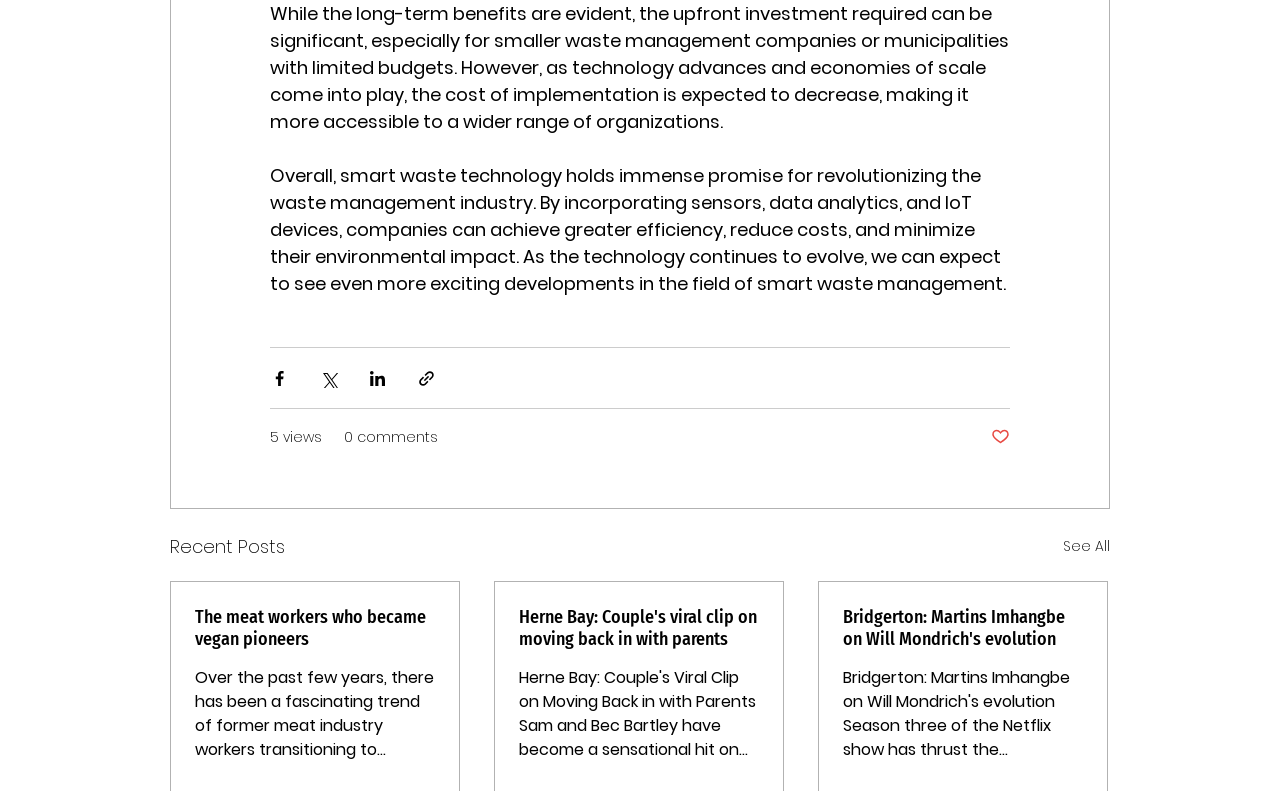Examine the image and give a thorough answer to the following question:
What is the title of the second link under 'Recent Posts'?

The second link under the 'Recent Posts' heading is titled 'Herne Bay: Couple's viral clip on moving back in with parents', which is a separate article or post.